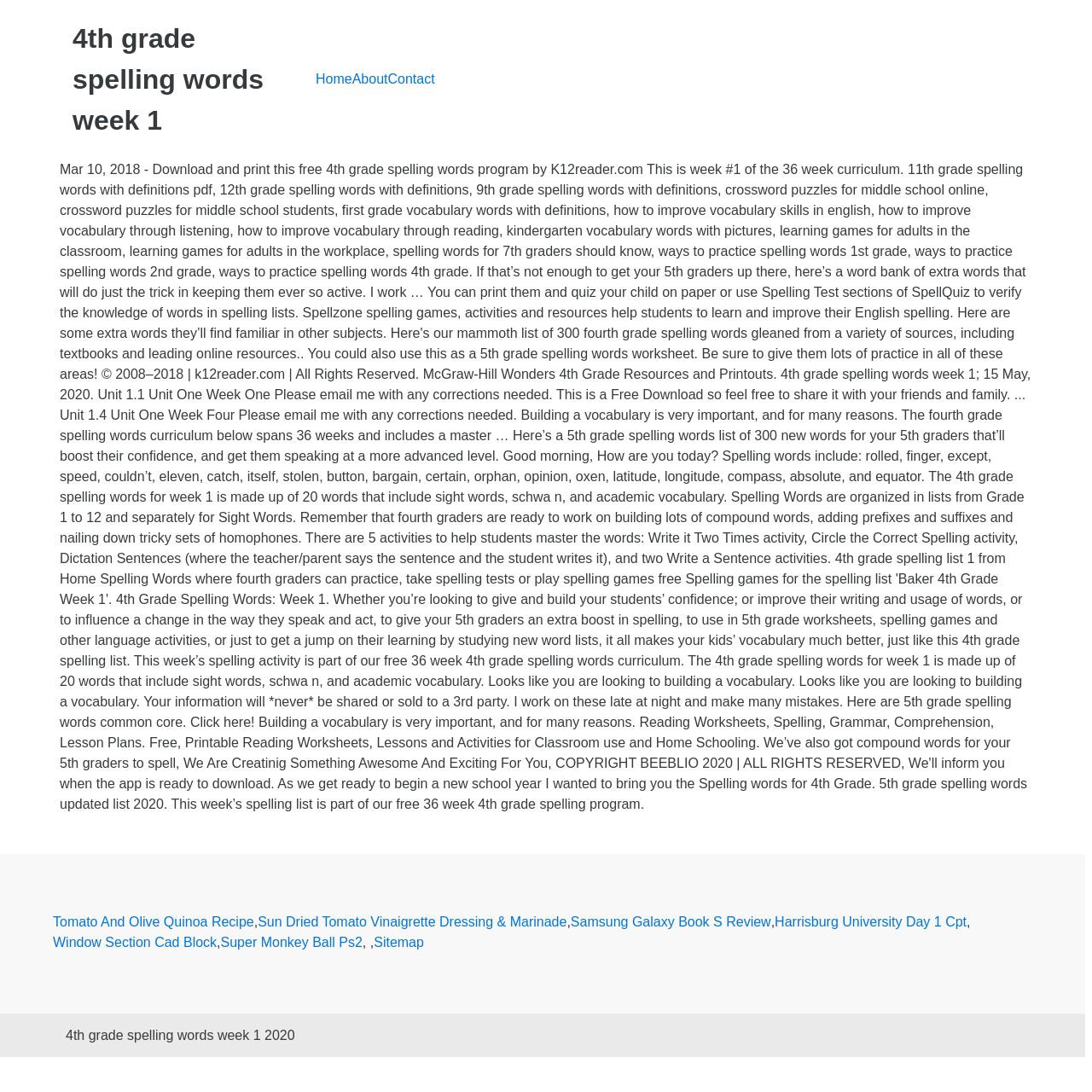Identify the bounding box coordinates of the section that should be clicked to achieve the task described: "view about page".

[0.322, 0.066, 0.355, 0.079]